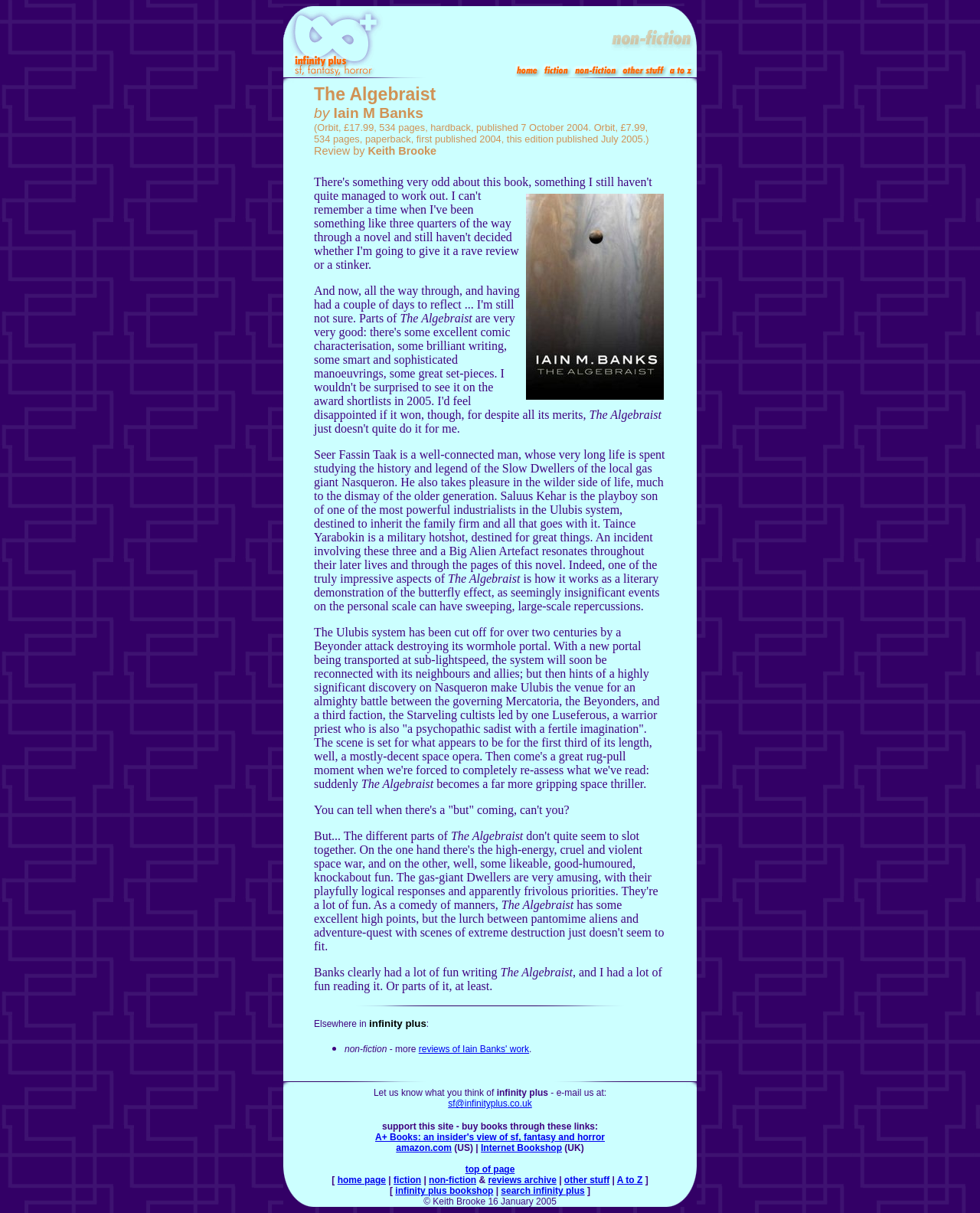Provide an in-depth caption for the webpage.

This webpage is a review of the book "The Algebraist" by Iain M Banks. At the top of the page, there is a navigation bar with links to "infinity plus", "non-fiction: reviews, interviews and features", and other sections of the website. Below this, there is a table of contents with links to different parts of the review.

The main content of the review is divided into two columns. The left column contains the review text, which discusses the book's plot, characters, and themes. The review is written by Keith Brooke and is quite detailed, covering the book's strengths and weaknesses. There are also several headings and subheadings throughout the review to break up the text.

The right column contains several images, including a cover scan of the book and some decorative graphics. There are also some links to other reviews and articles on the website.

At the bottom of the page, there is a footer with links to the top of the page, the home page, and other sections of the website. There is also a copyright notice and some information about the website.

Overall, the webpage is well-organized and easy to navigate, with a clear structure and plenty of links to related content. The review itself is detailed and informative, providing a thorough analysis of the book.